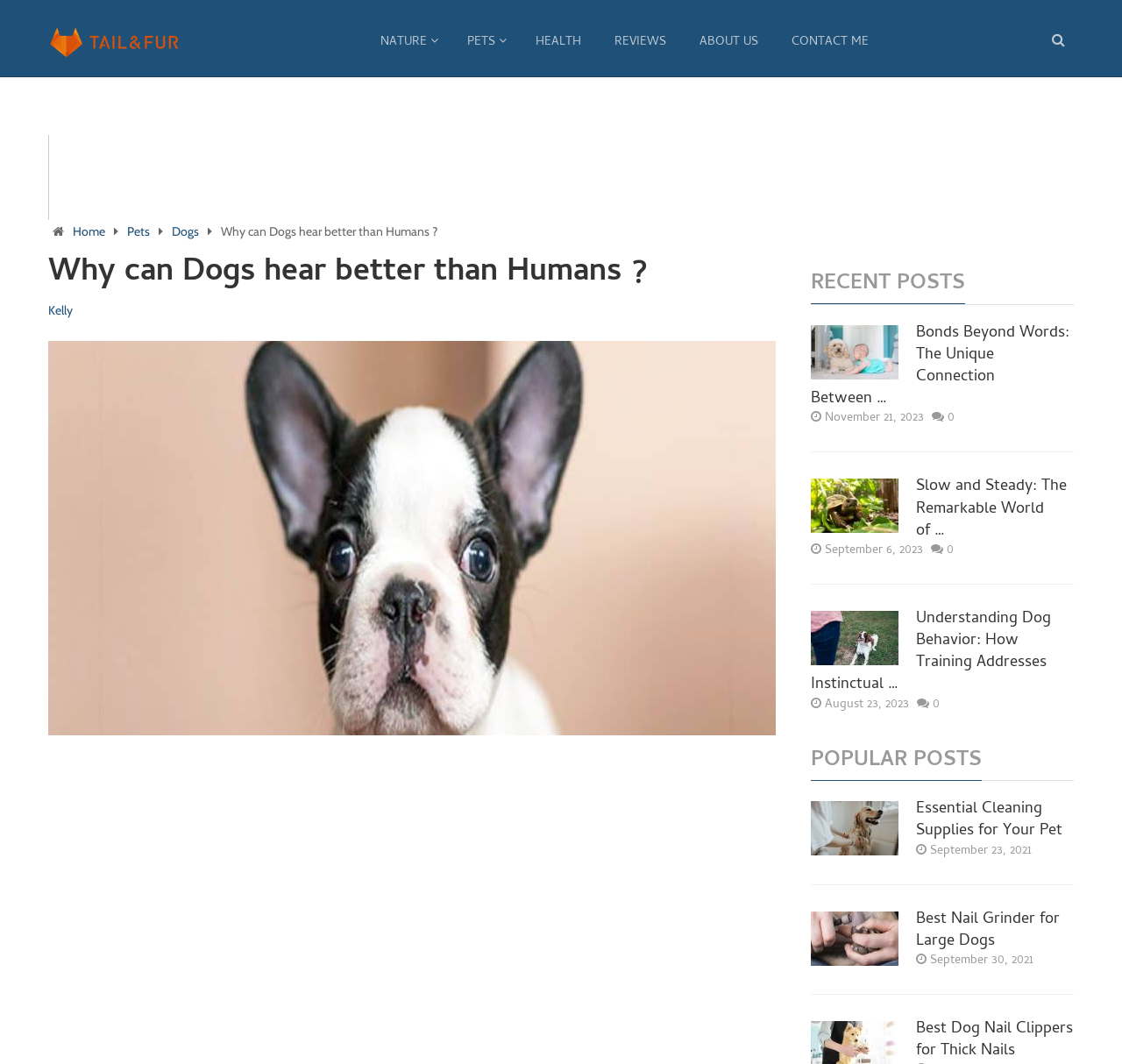Locate the bounding box coordinates of the area you need to click to fulfill this instruction: 'Read the 'Why can Dogs hear better than Humans?' article'. The coordinates must be in the form of four float numbers ranging from 0 to 1: [left, top, right, bottom].

[0.197, 0.21, 0.39, 0.225]